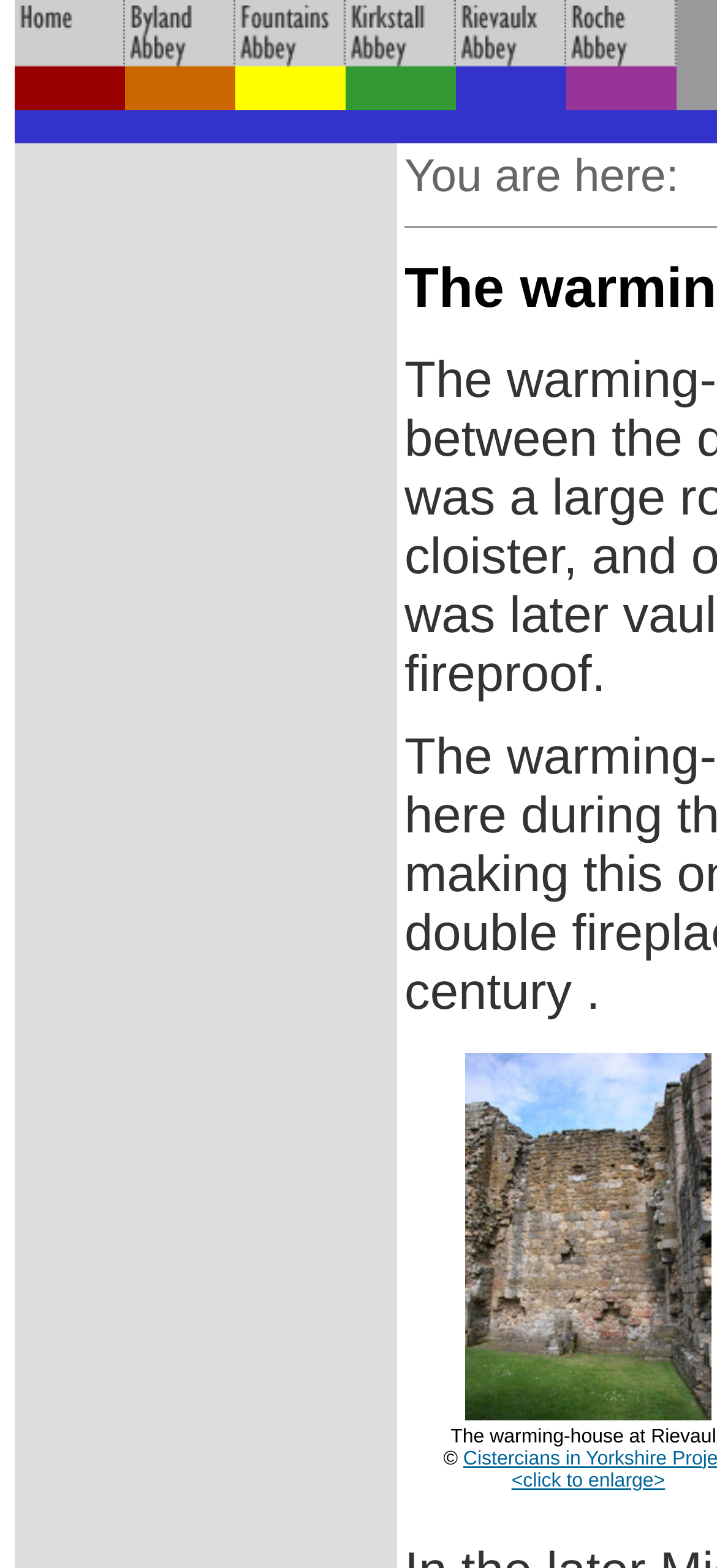Refer to the screenshot and give an in-depth answer to this question: How many abbey pages are available?

By examining the layout table cells, I can see that there are five links to different abbey pages, namely 'go to byland abbey pages', 'go to fountains abbey pages', 'go to kirkstall abbey pages', 'go to rievaulx abbey pages', and 'go to roche abbey pages'.